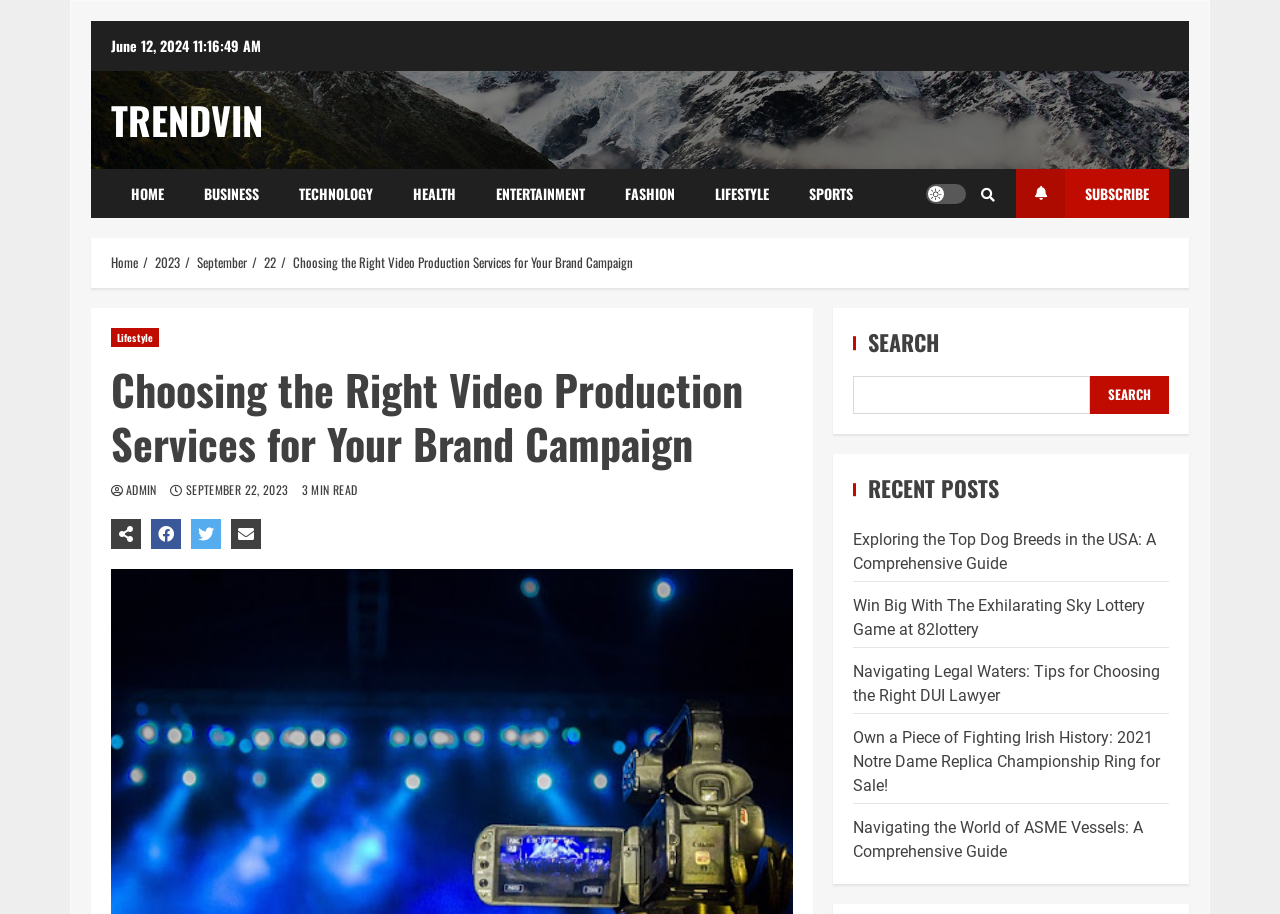From the details in the image, provide a thorough response to the question: What is the function of the search box?

I inferred the function of the search box by looking at its location and label. The search box is located near the top right corner of the page, and it has a label 'SEARCH'. Therefore, I concluded that the search box is used to search for content on the website.